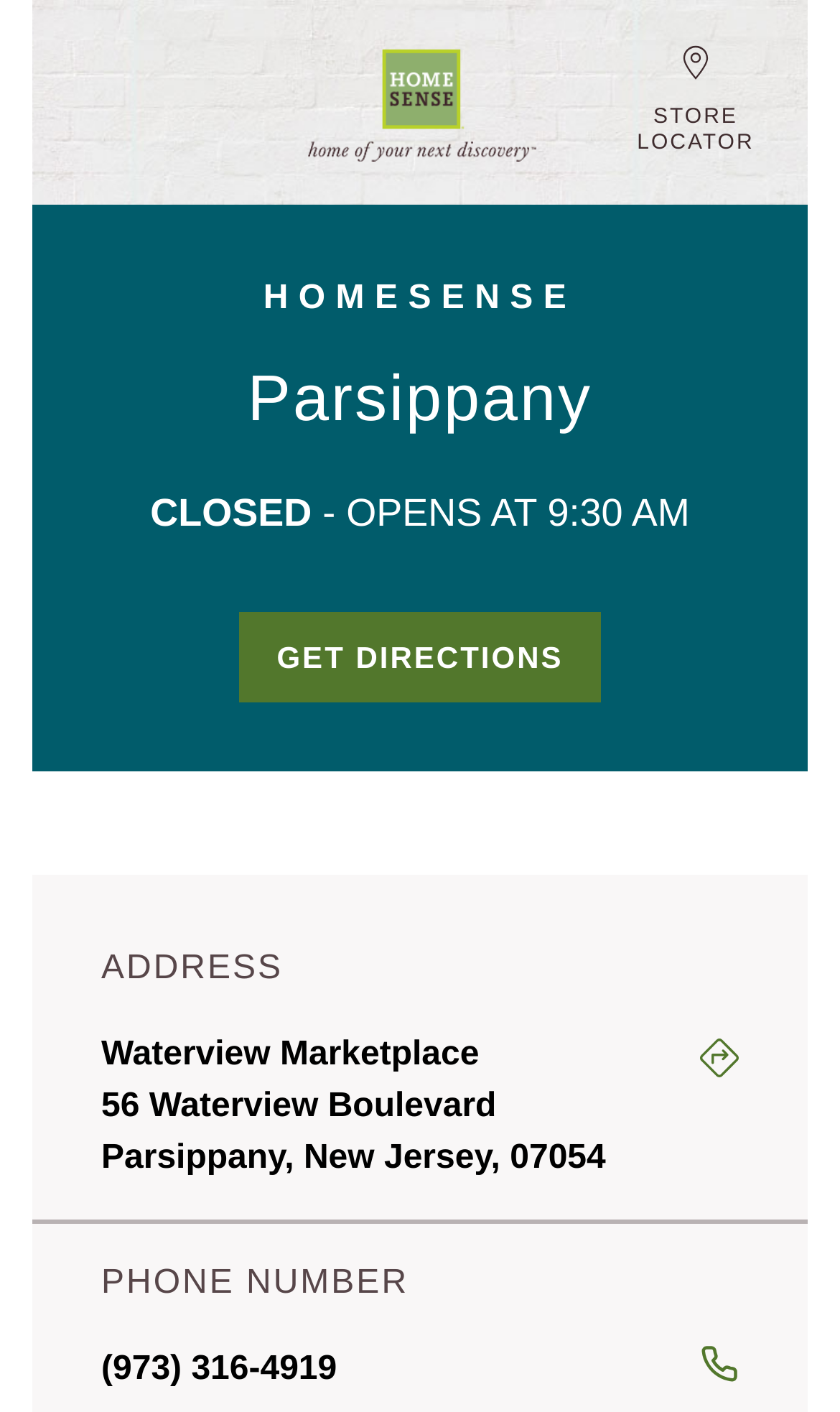What is the phone number of the store?
Please use the image to deliver a detailed and complete answer.

I found the phone number of the store by looking at the text '(973) 316-4919' which is located below the 'PHONE NUMBER' heading.